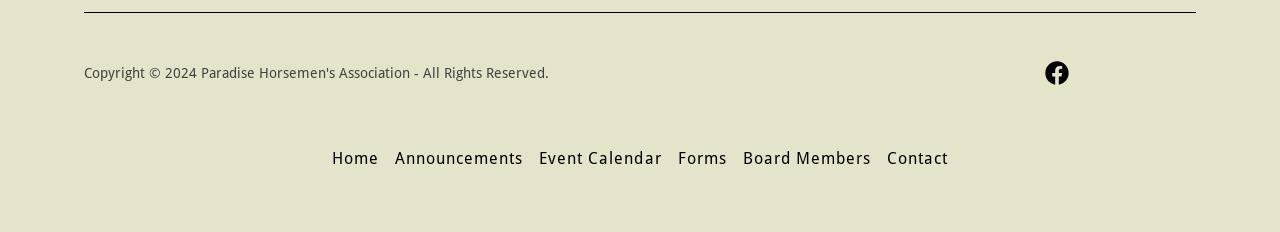Answer the question in a single word or phrase:
What is the social media platform linked?

Facebook